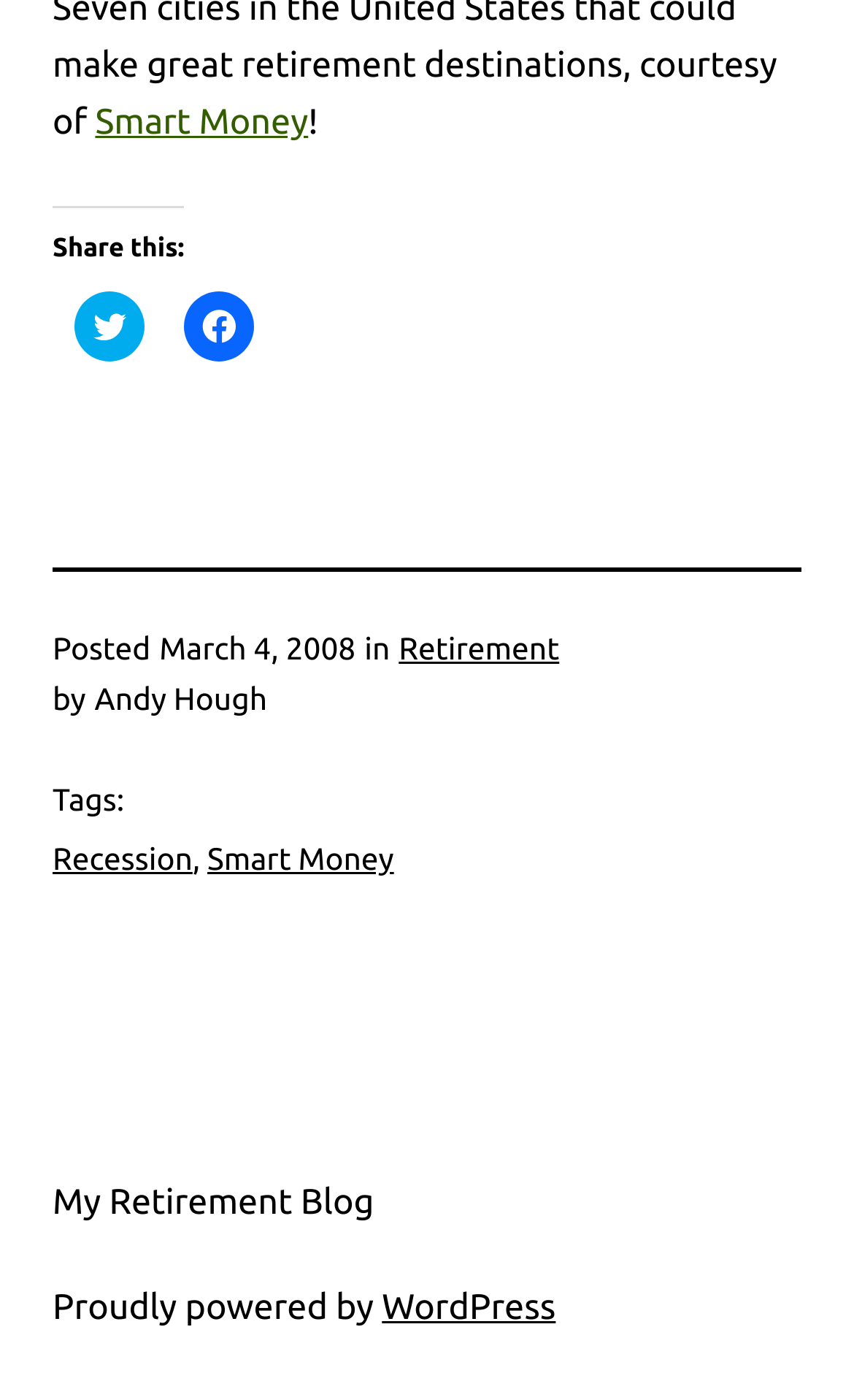What are the tags of the post?
Using the image, respond with a single word or phrase.

Recession, Smart Money